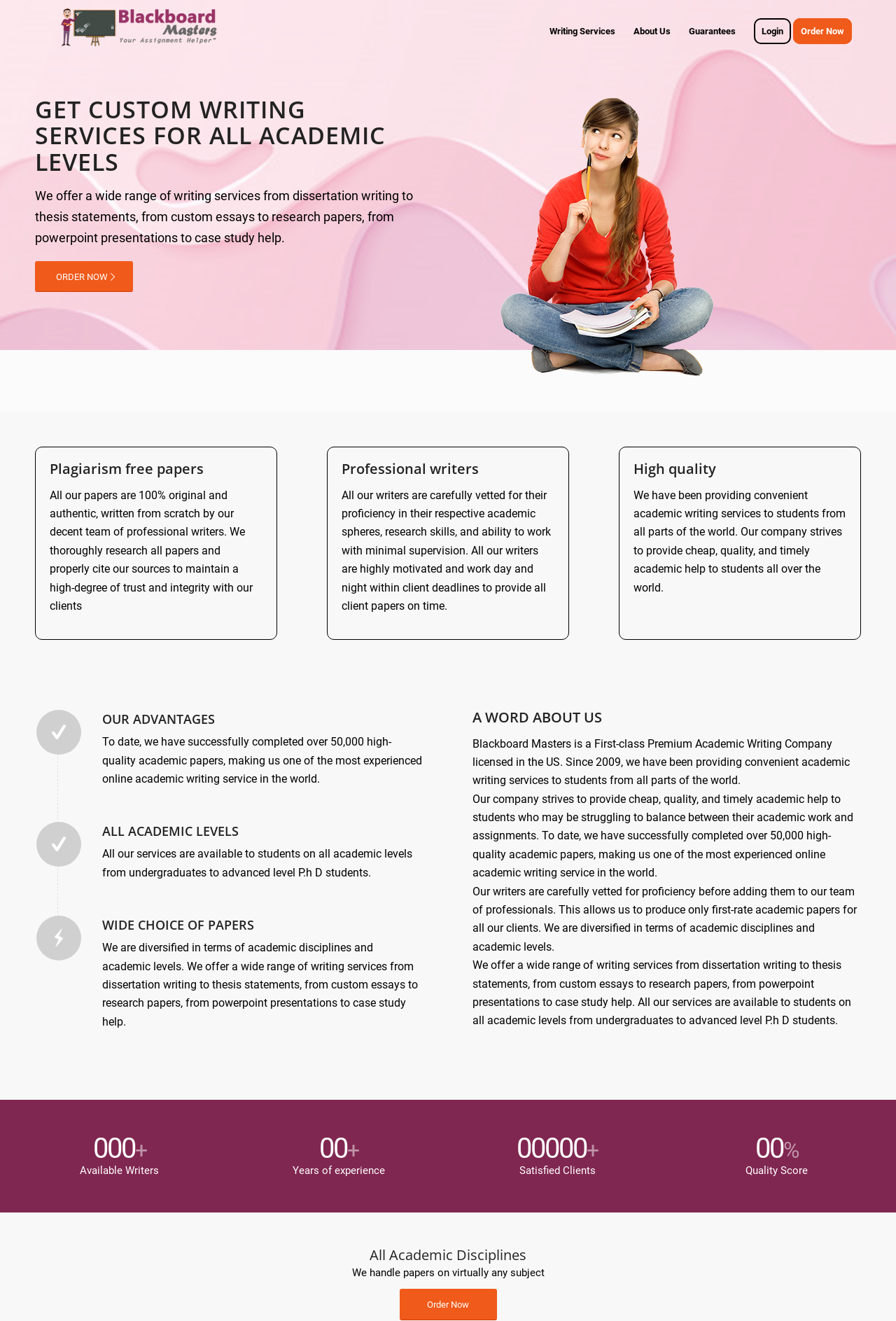Using the webpage screenshot, locate the HTML element that fits the following description and provide its bounding box: "Guarantees".

[0.759, 0.001, 0.831, 0.047]